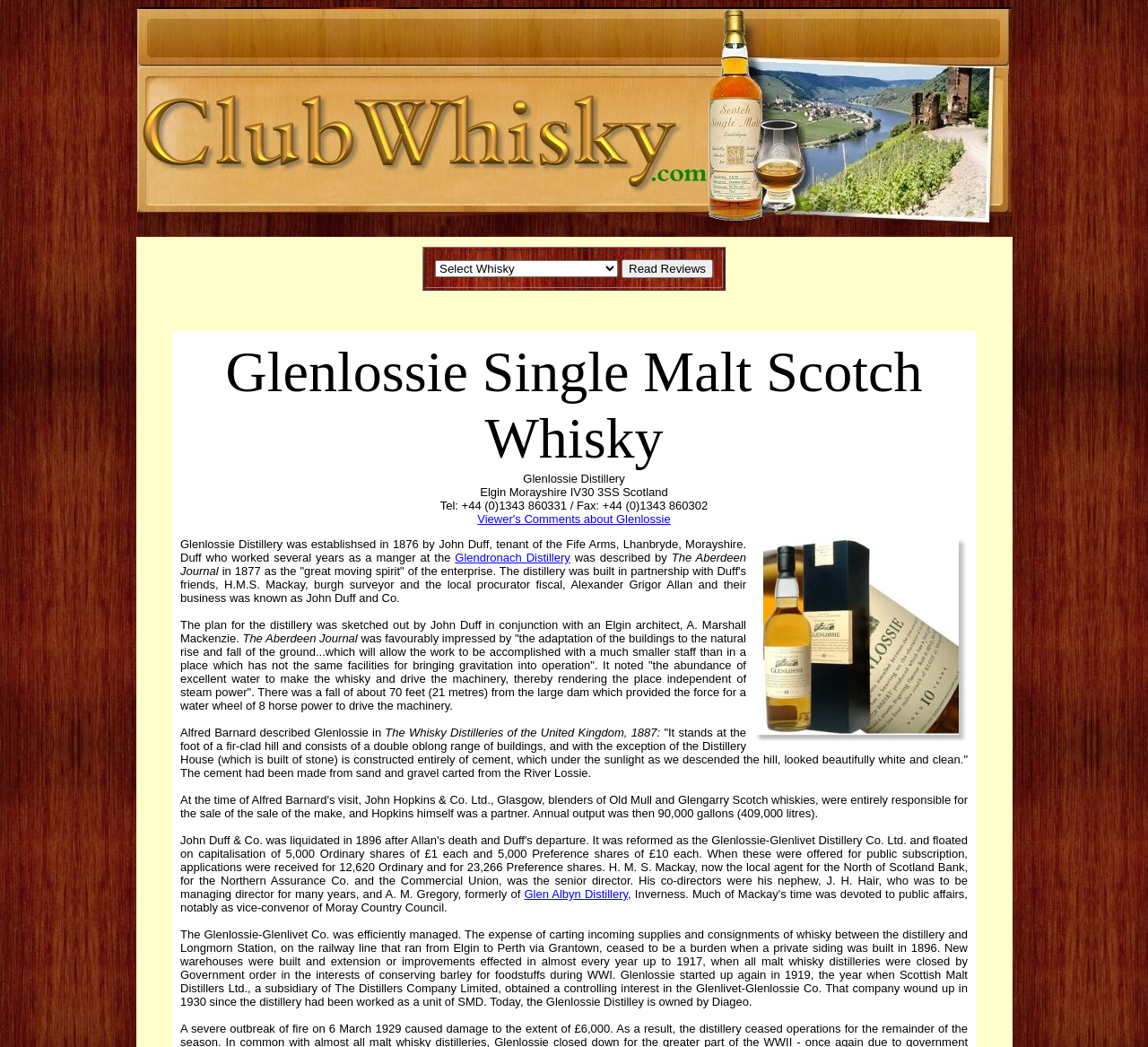Locate the bounding box coordinates for the element described below: "Glendronach Distillery". The coordinates must be four float values between 0 and 1, formatted as [left, top, right, bottom].

[0.396, 0.526, 0.497, 0.539]